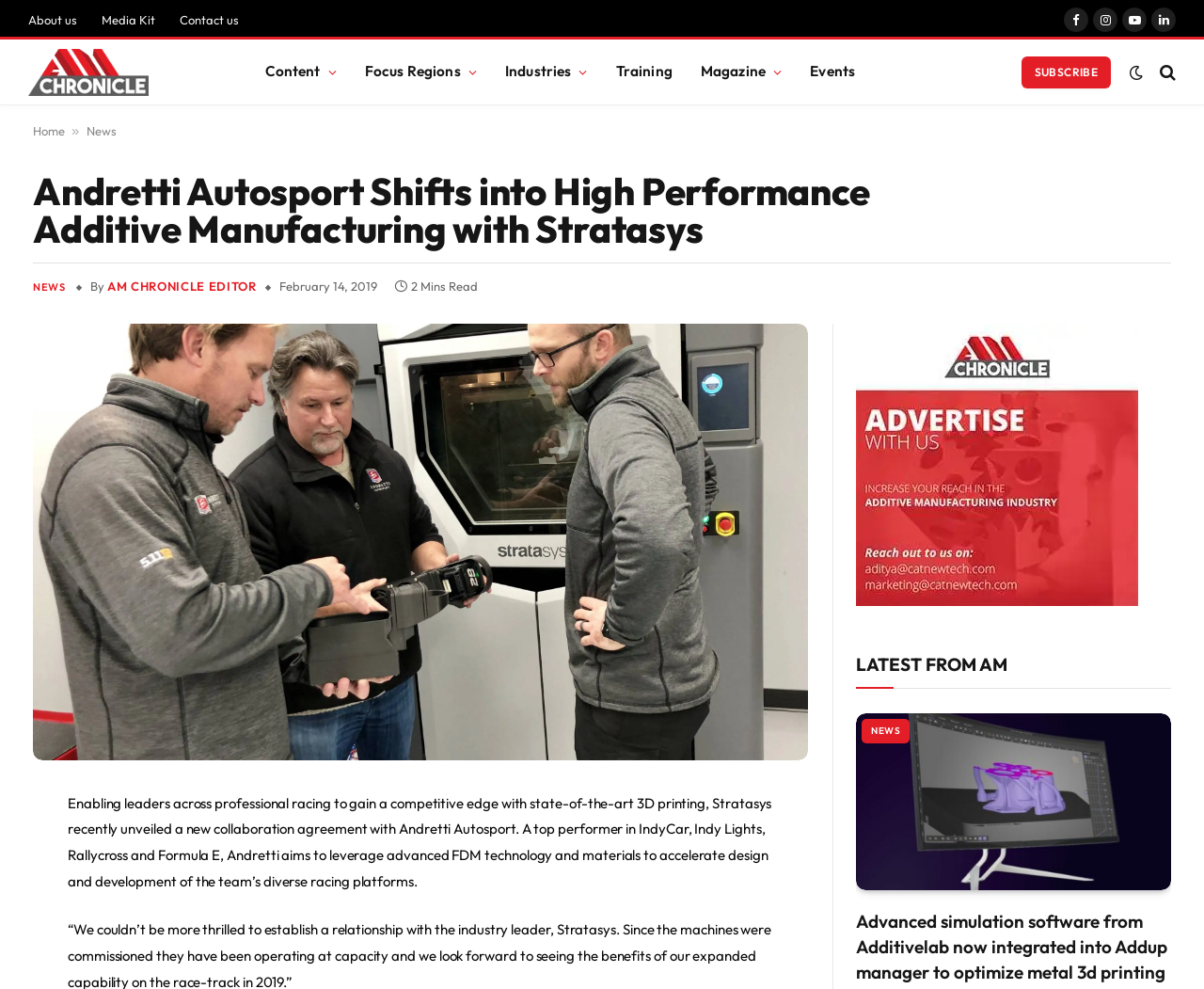Please study the image and answer the question comprehensively:
What is the topic of the article?

The topic of the article can be inferred from the content of the webpage, specifically the heading and the text that follows, which discusses the use of 3D printing in professional racing.